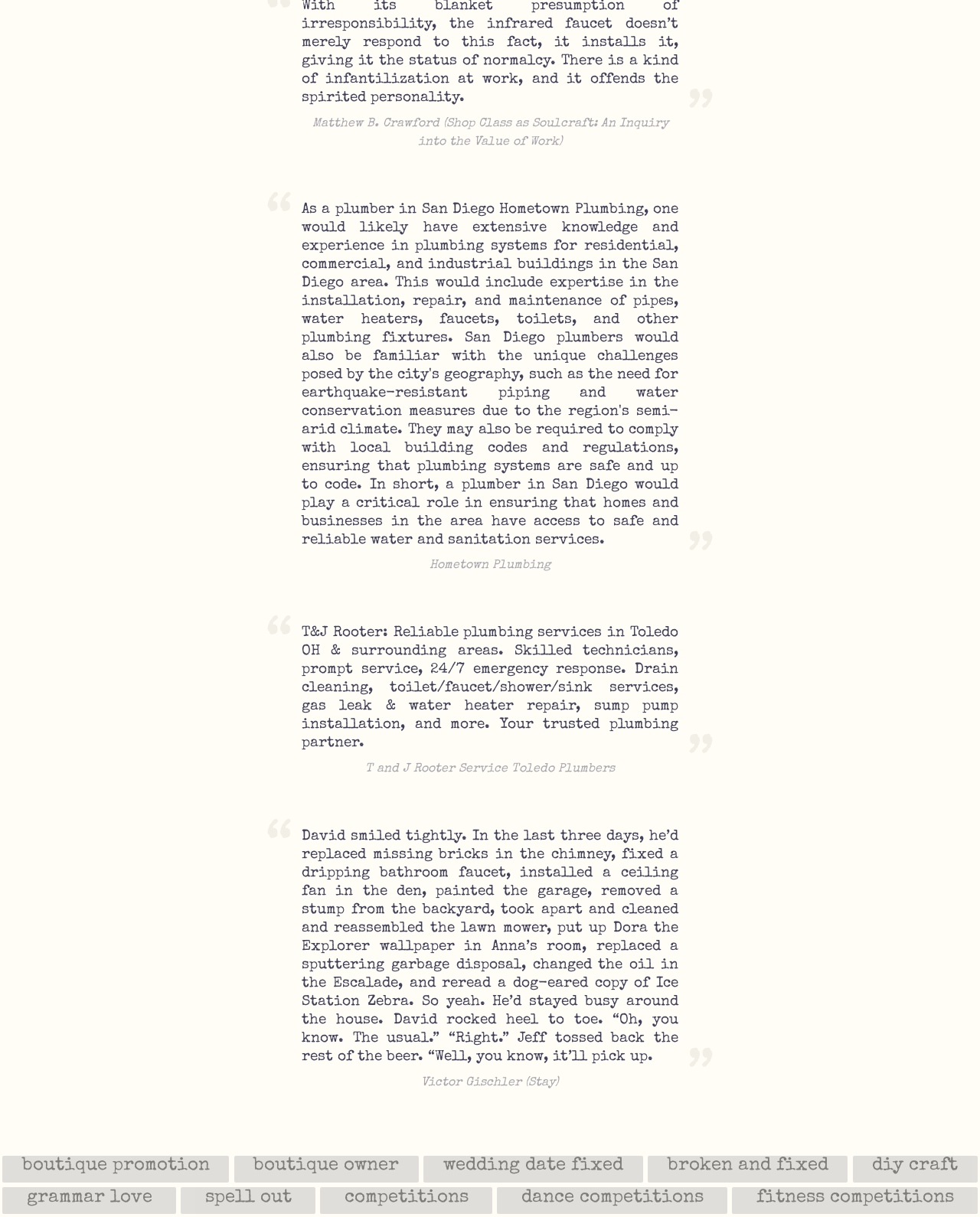Please locate the clickable area by providing the bounding box coordinates to follow this instruction: "Check out 'grammar love'".

[0.002, 0.976, 0.18, 0.998]